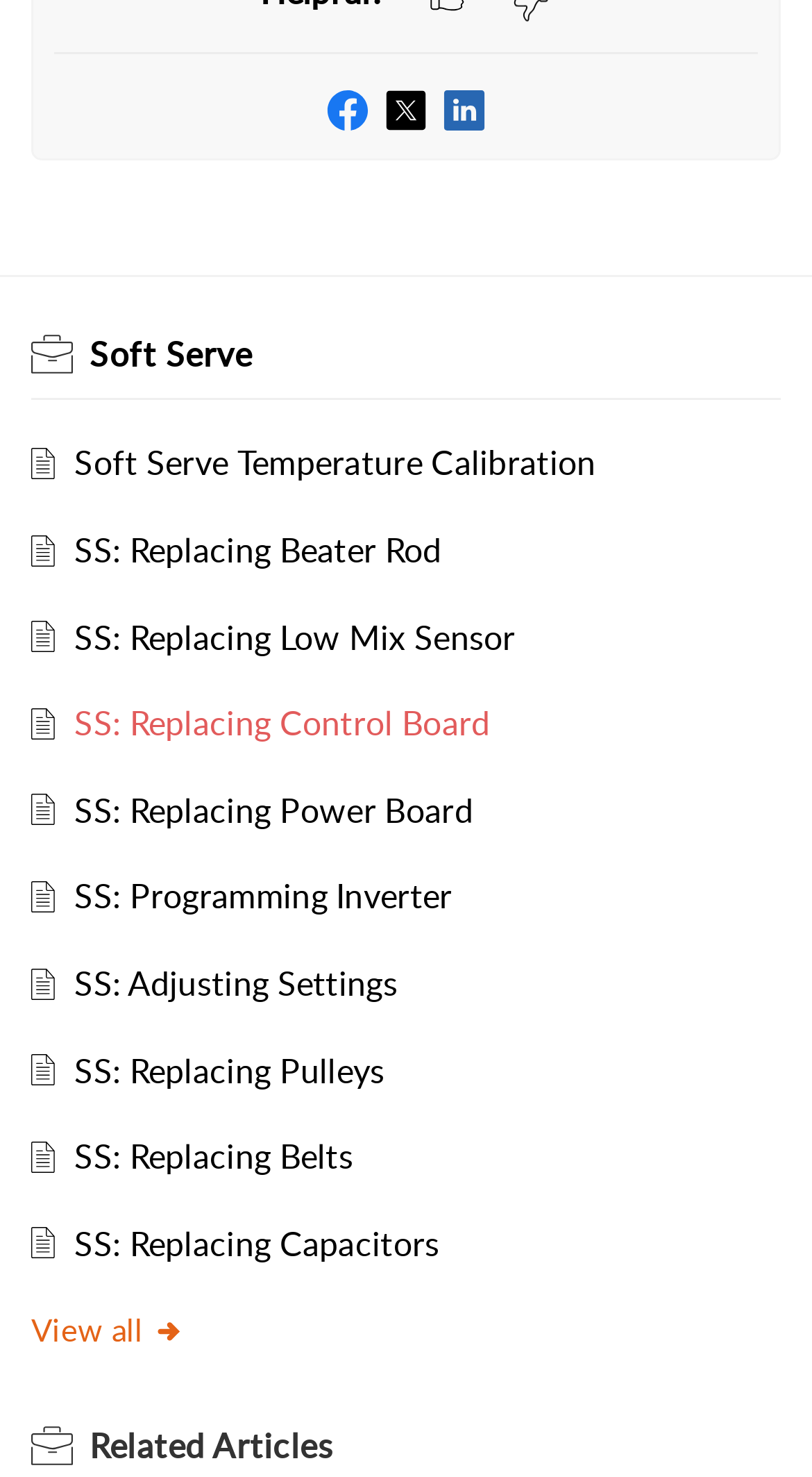Give a concise answer of one word or phrase to the question: 
What is the topic of the section below the main heading?

Soft Serve related topics